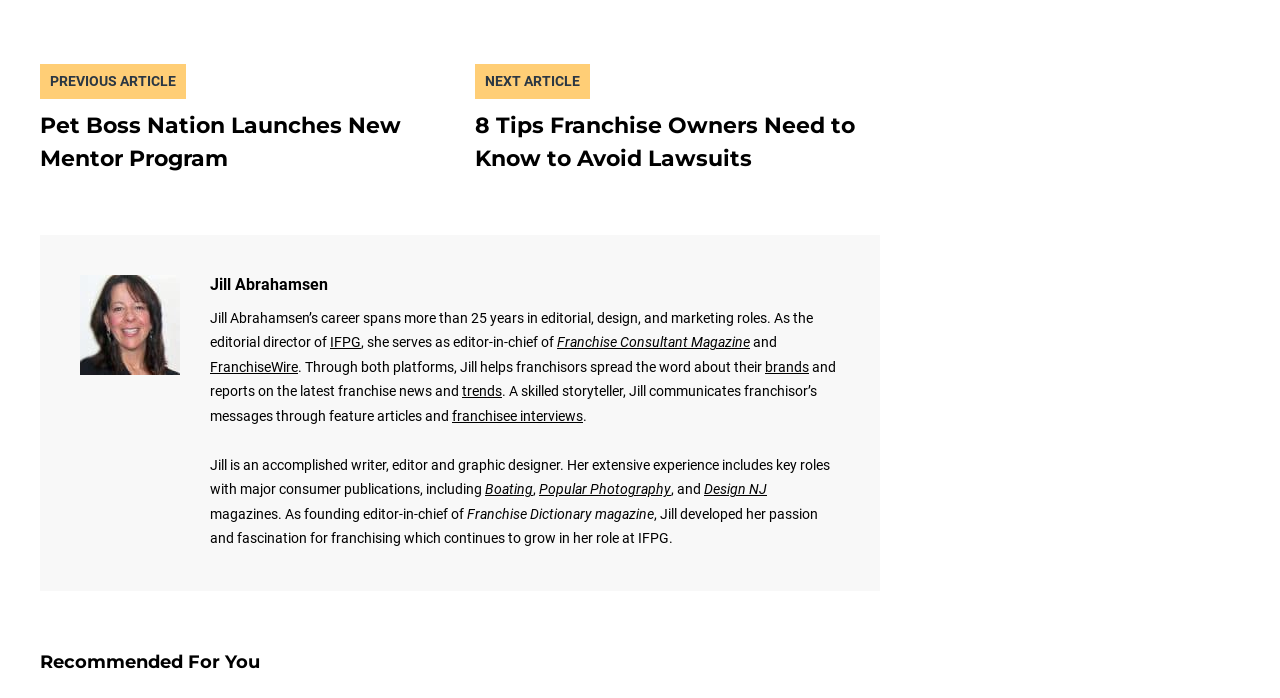Identify the bounding box for the given UI element using the description provided. Coordinates should be in the format (top-left x, top-left y, bottom-right x, bottom-right y) and must be between 0 and 1. Here is the description: franchisee interviews

[0.353, 0.584, 0.455, 0.607]